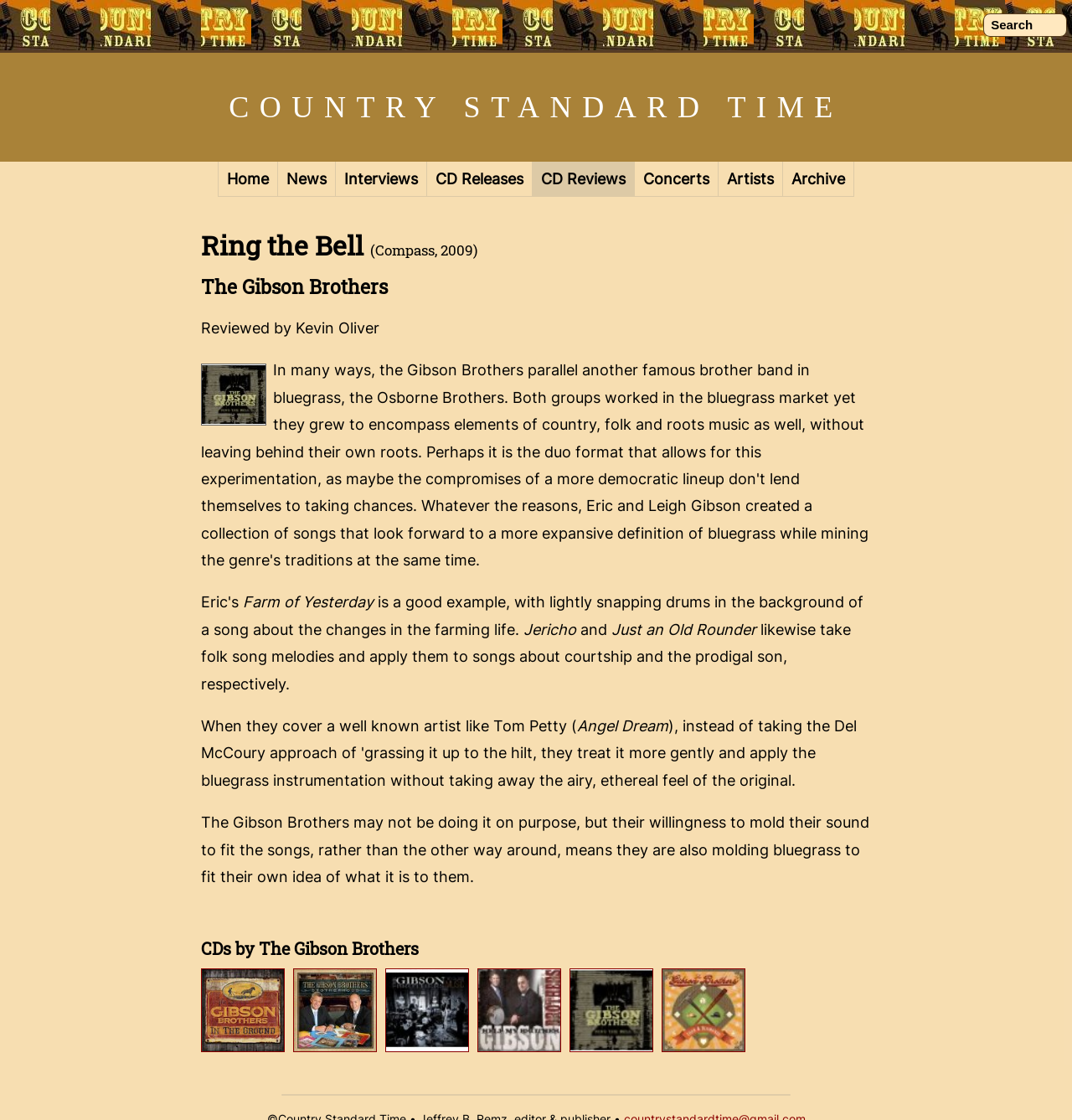Pinpoint the bounding box coordinates of the clickable area needed to execute the instruction: "Read the review of Ring the Bell". The coordinates should be specified as four float numbers between 0 and 1, i.e., [left, top, right, bottom].

[0.188, 0.207, 0.812, 0.236]